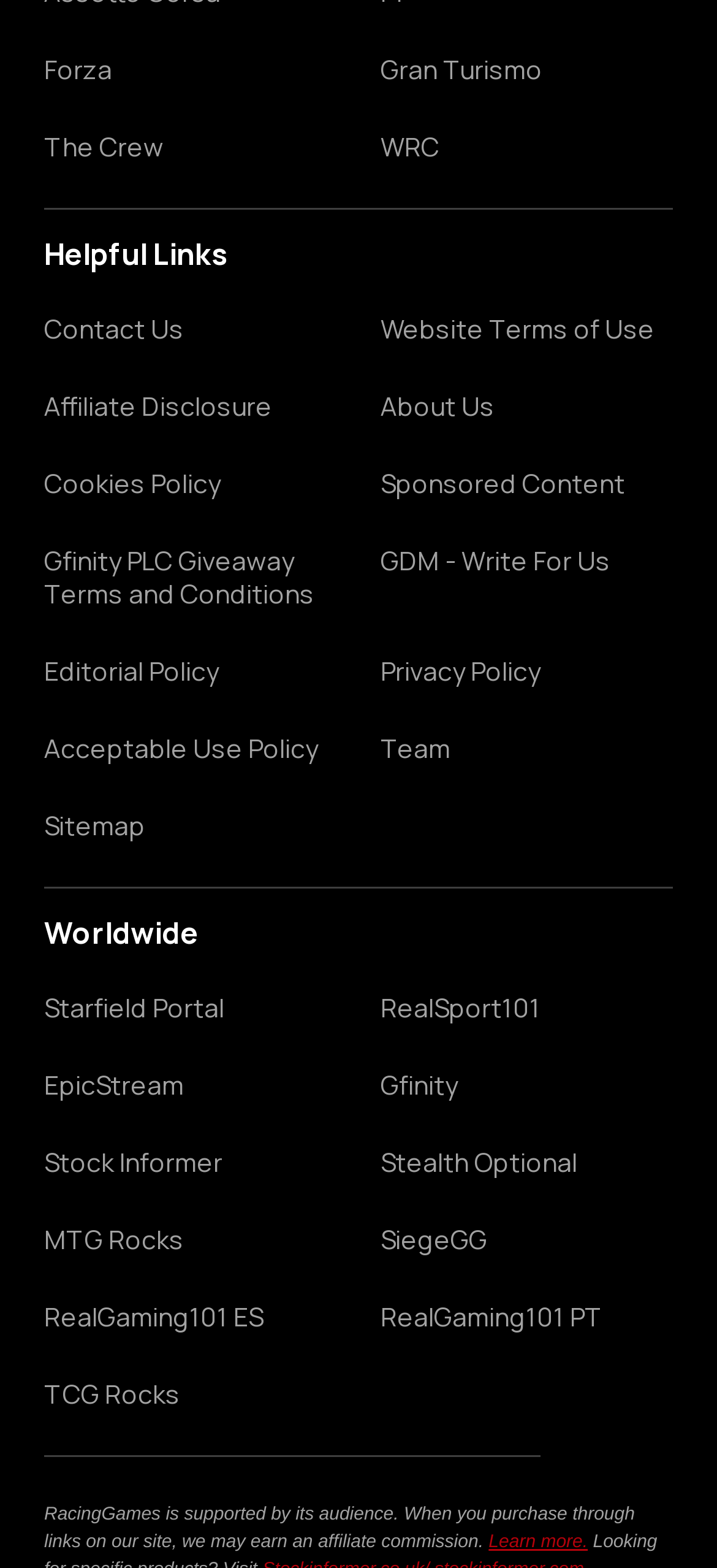Identify the bounding box for the described UI element: "Website Terms of Use".

[0.531, 0.199, 0.938, 0.22]